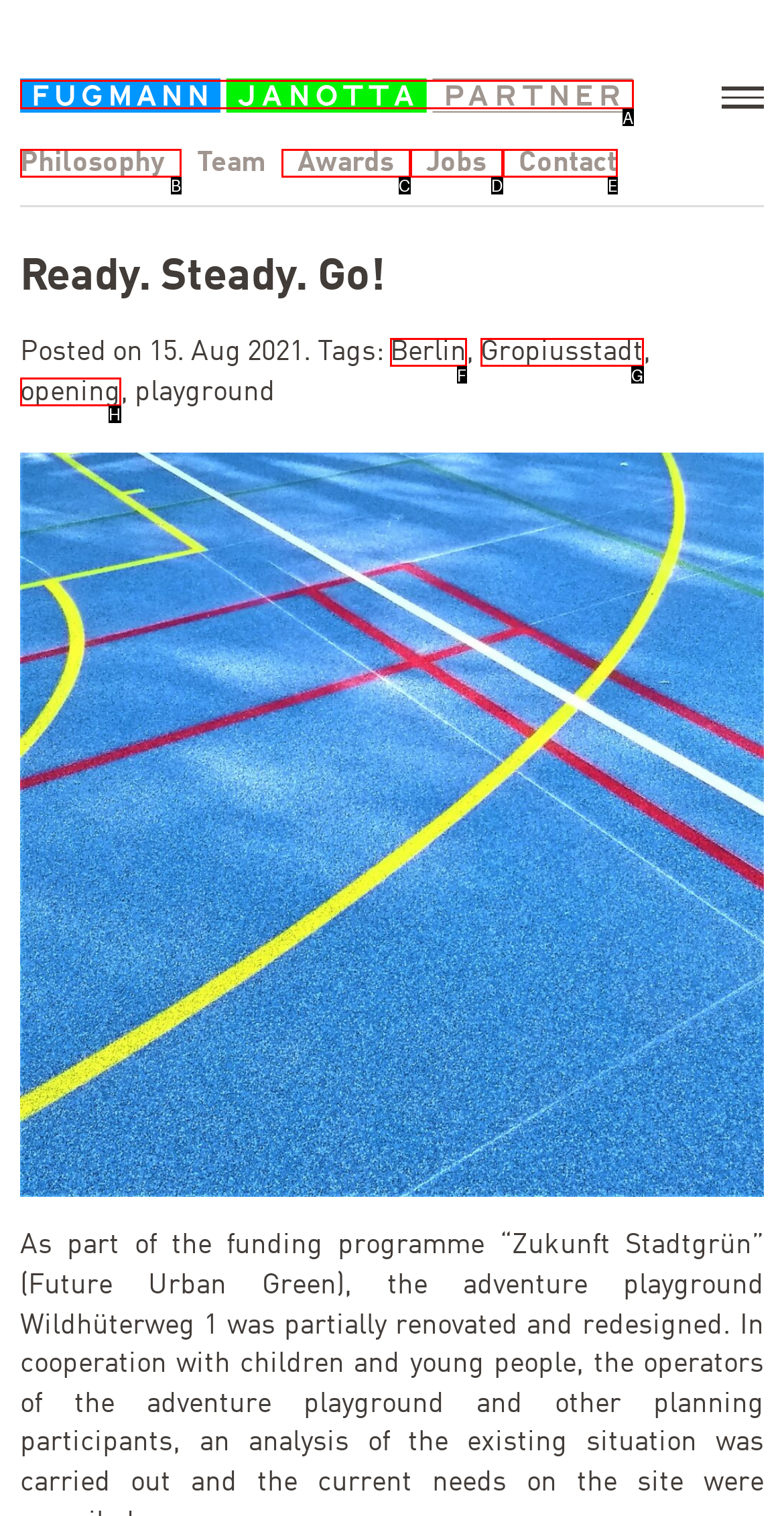Choose the HTML element that should be clicked to accomplish the task: visit FUGMANN JANOTTA PARTNER website. Answer with the letter of the chosen option.

A